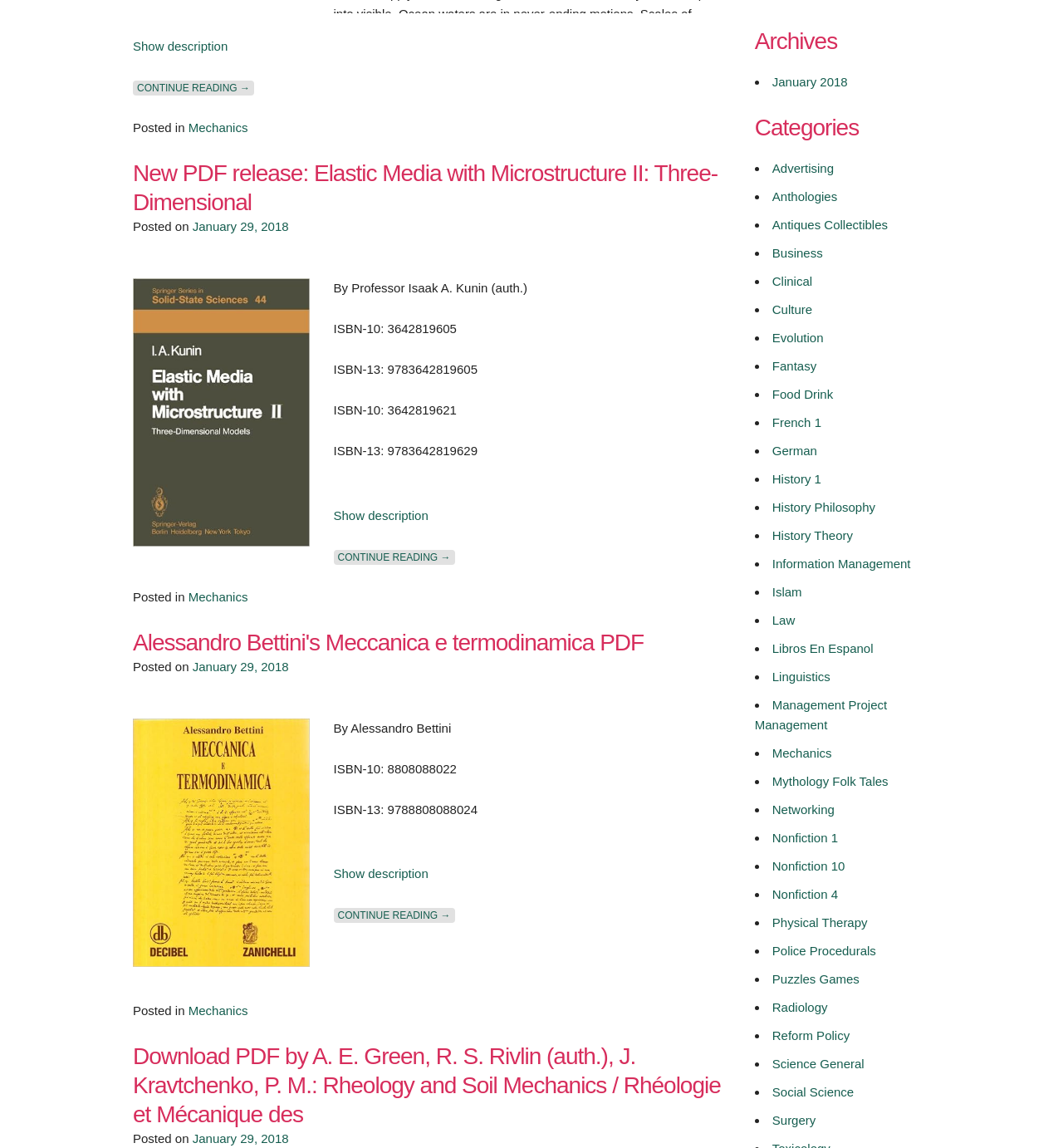Using the webpage screenshot, find the UI element described by Food Drink. Provide the bounding box coordinates in the format (top-left x, top-left y, bottom-right x, bottom-right y), ensuring all values are floating point numbers between 0 and 1.

[0.726, 0.337, 0.784, 0.35]